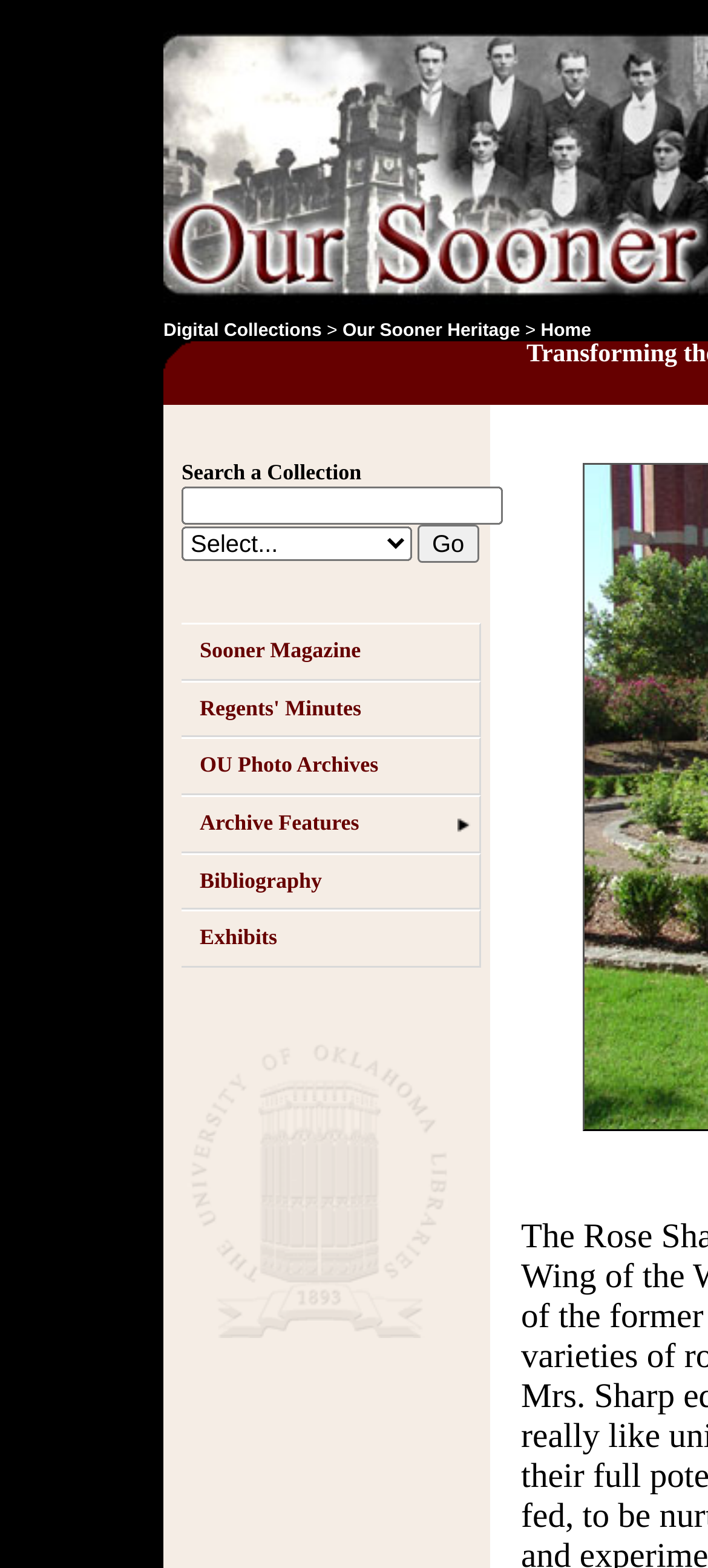Determine the bounding box coordinates of the element's region needed to click to follow the instruction: "Search a collection". Provide these coordinates as four float numbers between 0 and 1, formatted as [left, top, right, bottom].

[0.256, 0.293, 0.511, 0.309]